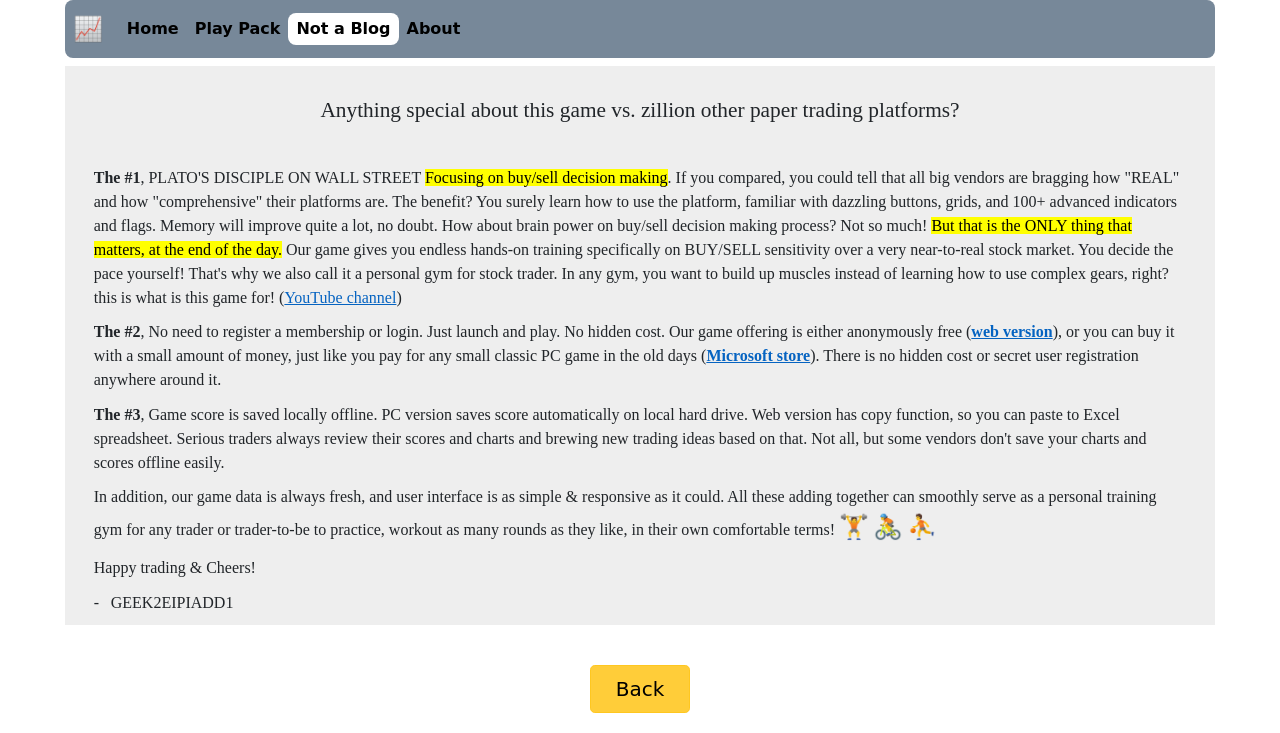How many points are mentioned as benefits of the game?
From the details in the image, provide a complete and detailed answer to the question.

The webpage mentions three benefits of the game: 1) Focusing on buy/sell decision making, 2) No need to register or login, and 3) Fresh game data and simple user interface. These points are highlighted as 'The #1', 'The #2', and 'The #3' respectively.